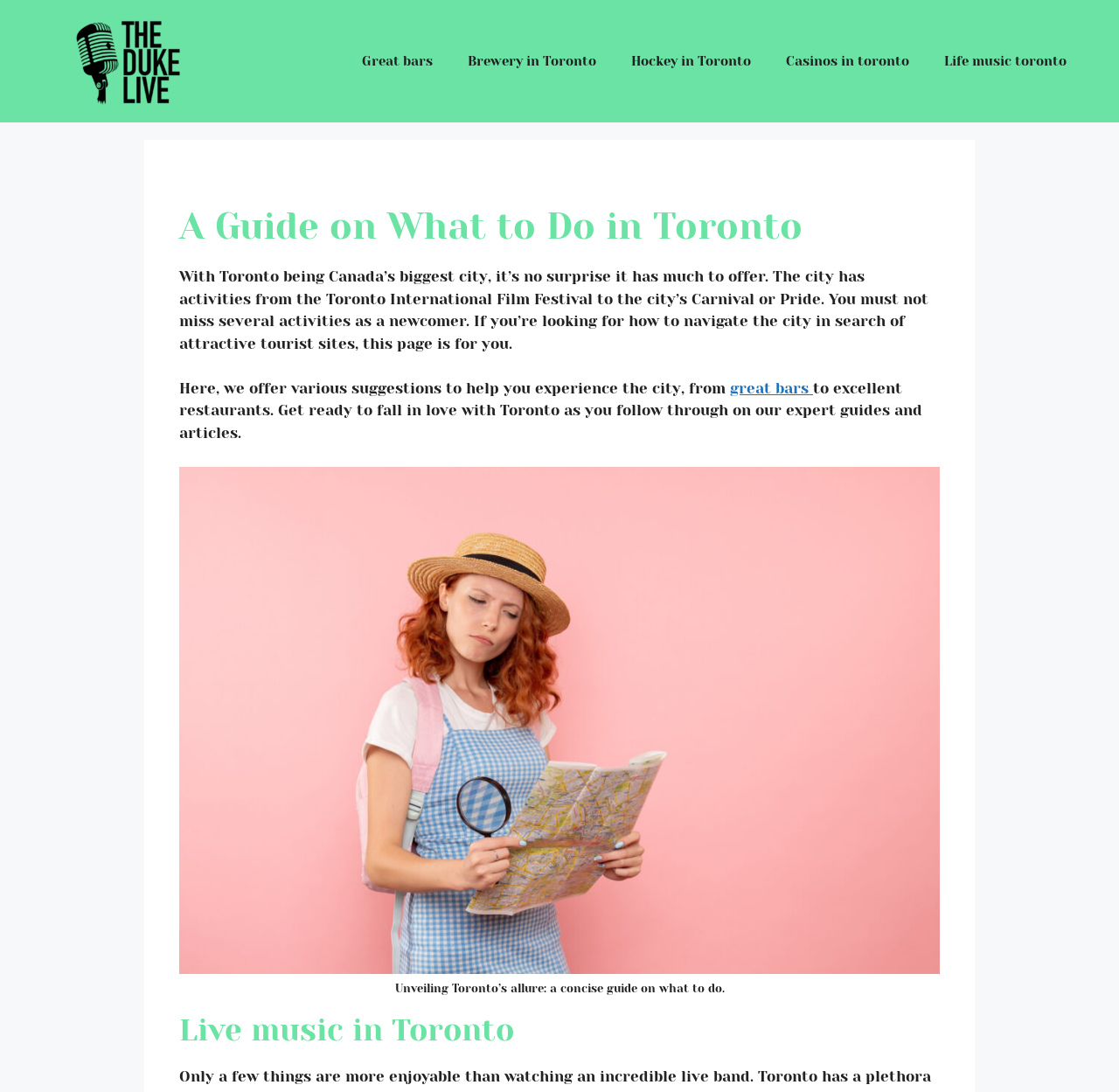Please reply to the following question with a single word or a short phrase:
What is the city being referred to in the webpage?

Toronto